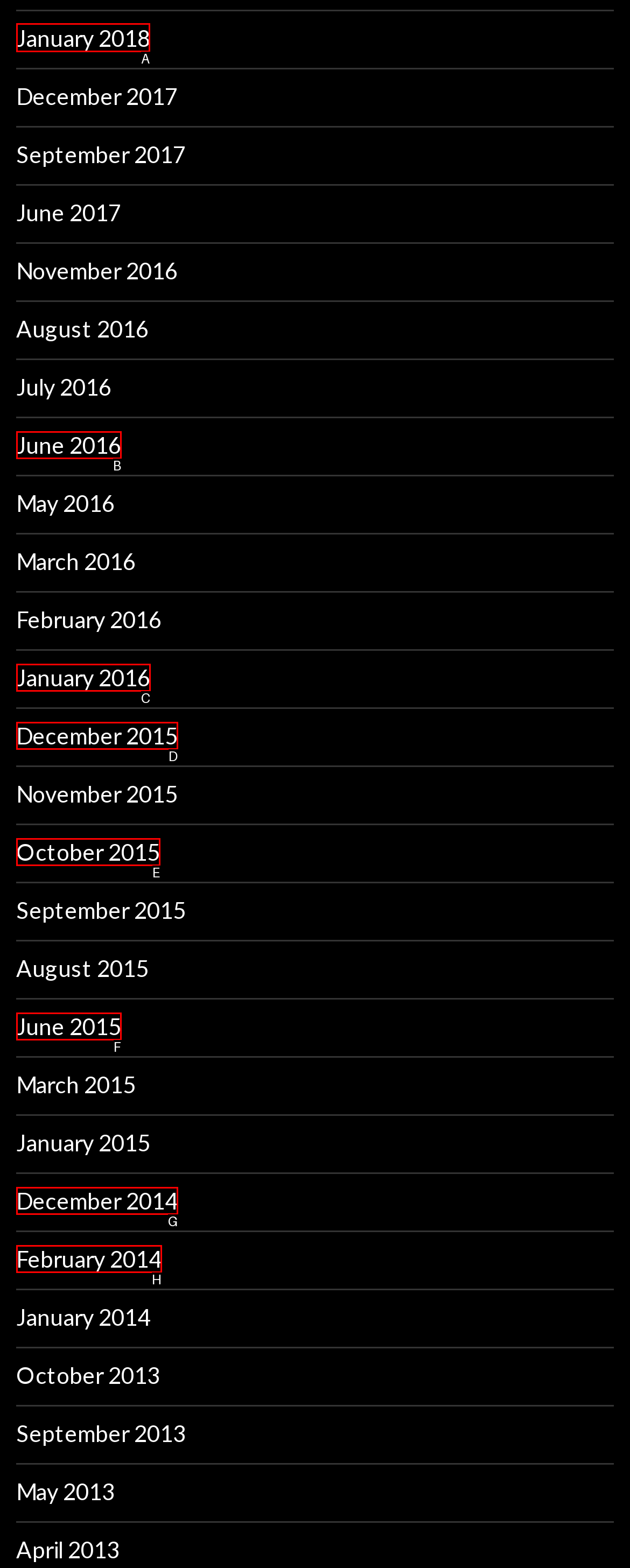Identify the correct UI element to click for this instruction: view January 2018
Respond with the appropriate option's letter from the provided choices directly.

A